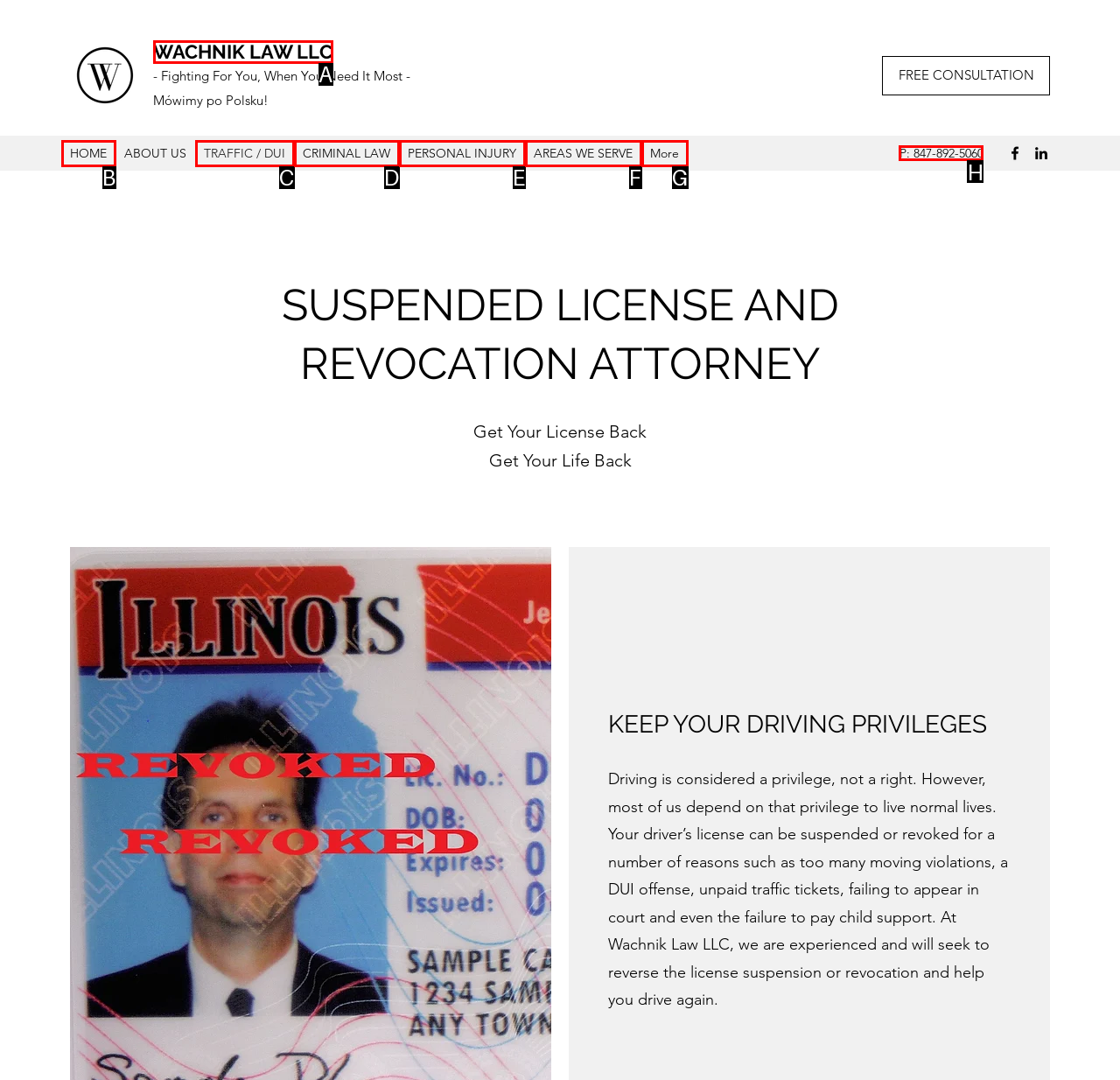What letter corresponds to the UI element to complete this task: Contact the attorney via phone
Answer directly with the letter.

H